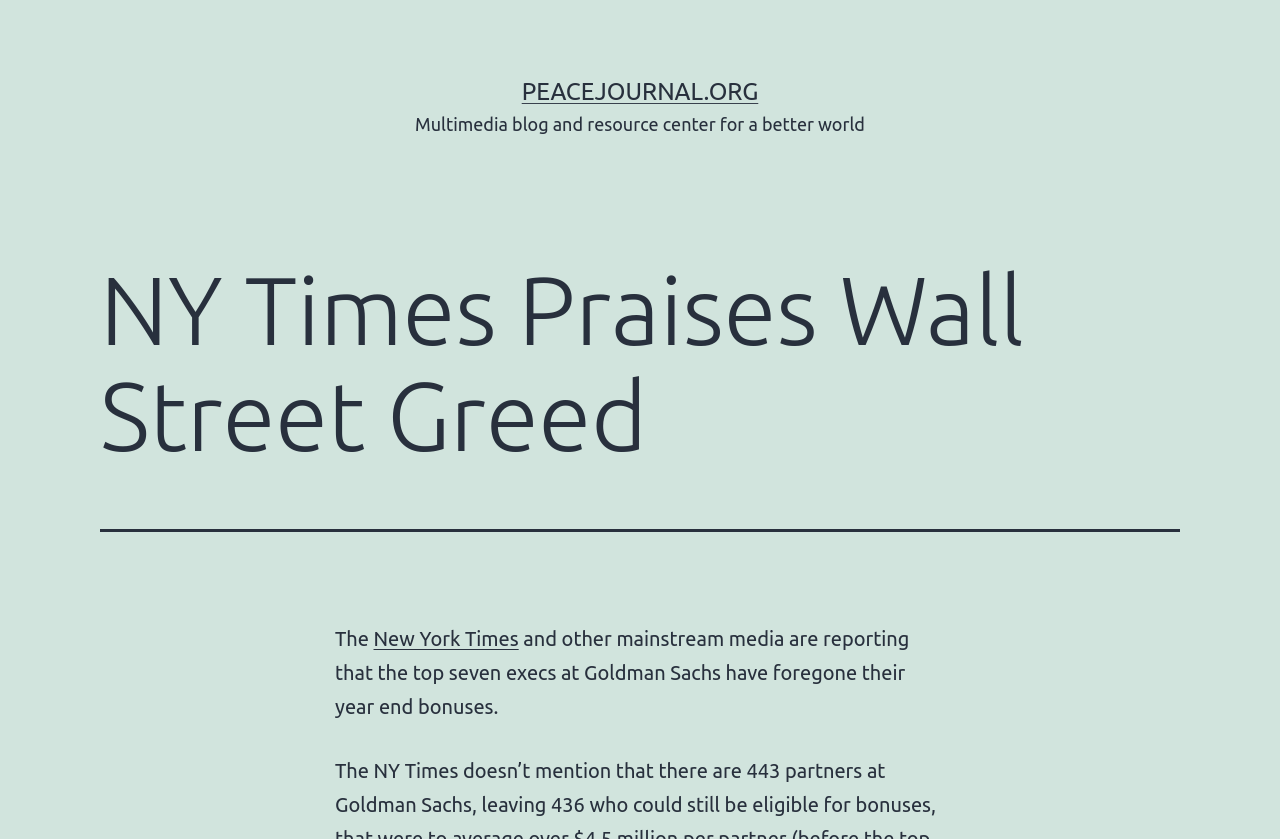What is the topic of the article?
Using the image, give a concise answer in the form of a single word or short phrase.

Wall Street Greed